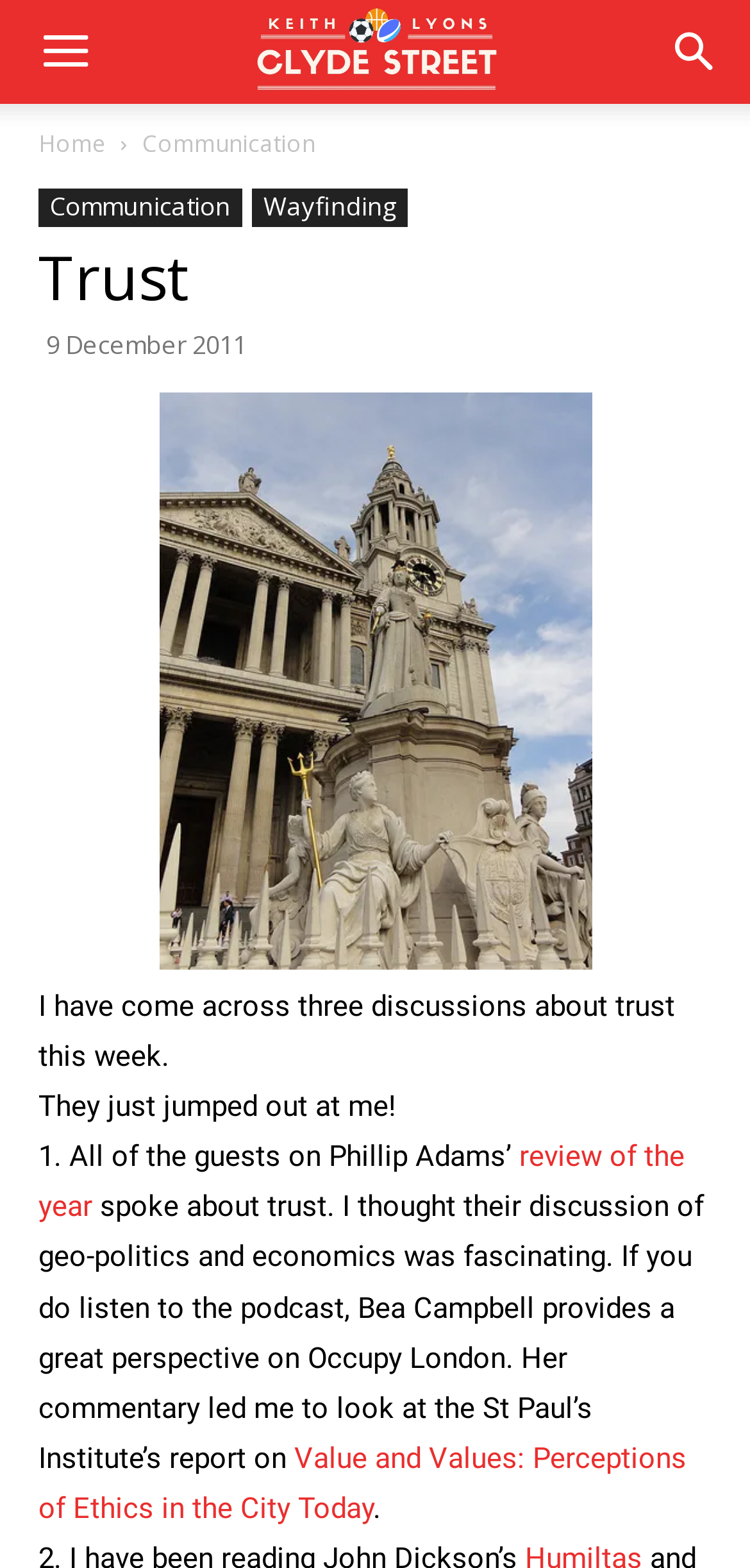Give an in-depth explanation of the webpage layout and content.

The webpage is about "Trust" and is located on Clyde Street. At the top right corner, there is a search button. Next to it, on the left, is a mobile toggle link. Below these elements, there are two links, "Home" and "Communication", which are positioned side by side. The "Communication" link has a dropdown menu with two sub-links, "Communication" and "Wayfinding", placed horizontally.

Below the navigation links, there is a header section with a heading "Trust" and a time stamp "9 December 2011". On the same level, there is an image positioned to the right of the header. 

The main content of the webpage starts with a paragraph of text, "I have come across three discussions about trust this week. They just jumped out at me!" This is followed by a series of paragraphs discussing trust, with links to external resources, such as a review of the year and a report on "Value and Values: Perceptions of Ethics in the City Today". The text is divided into several sections, with each section discussing a different aspect of trust.